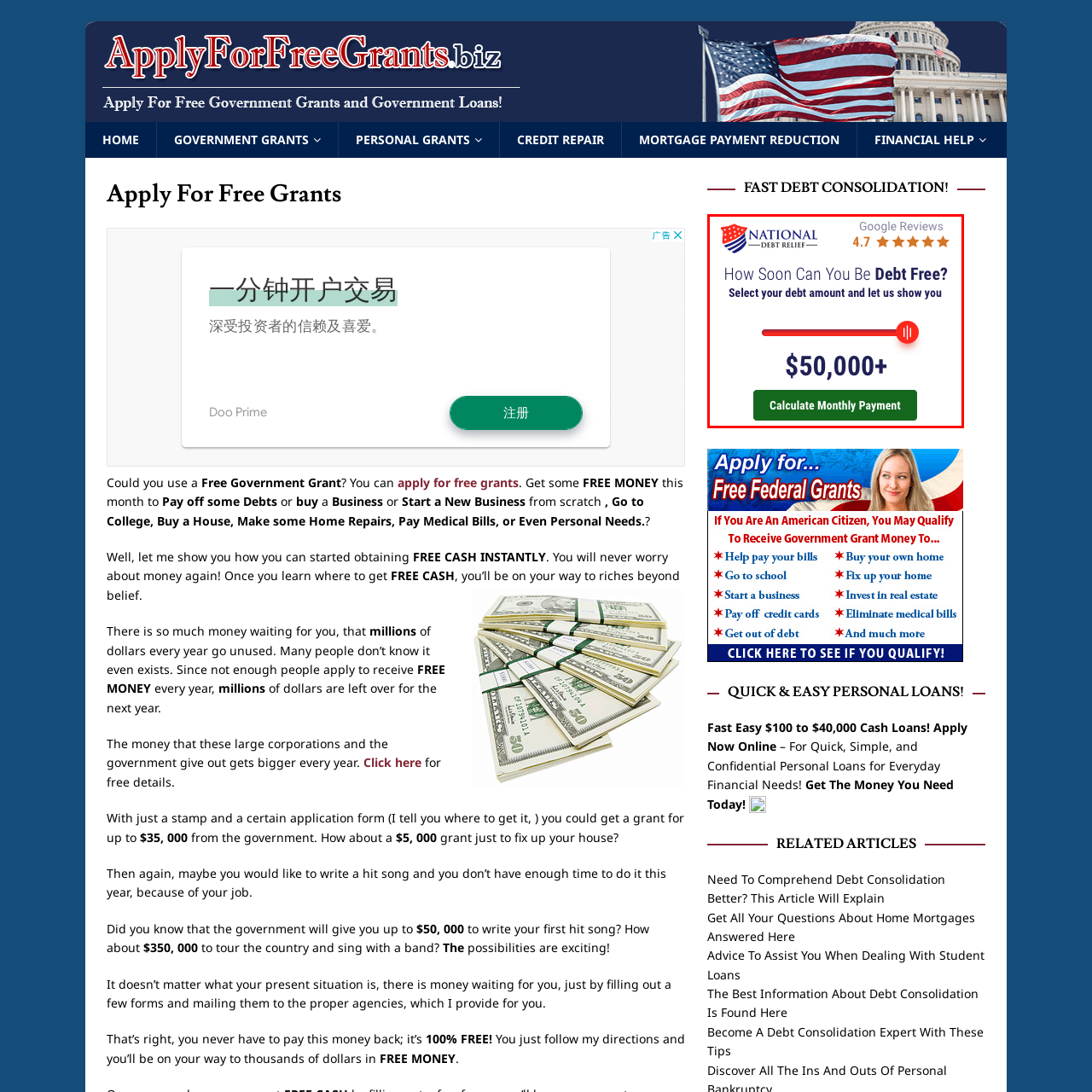Look at the image marked by the red box and respond with a single word or phrase: What is the rating from Google Reviews?

4.7 stars